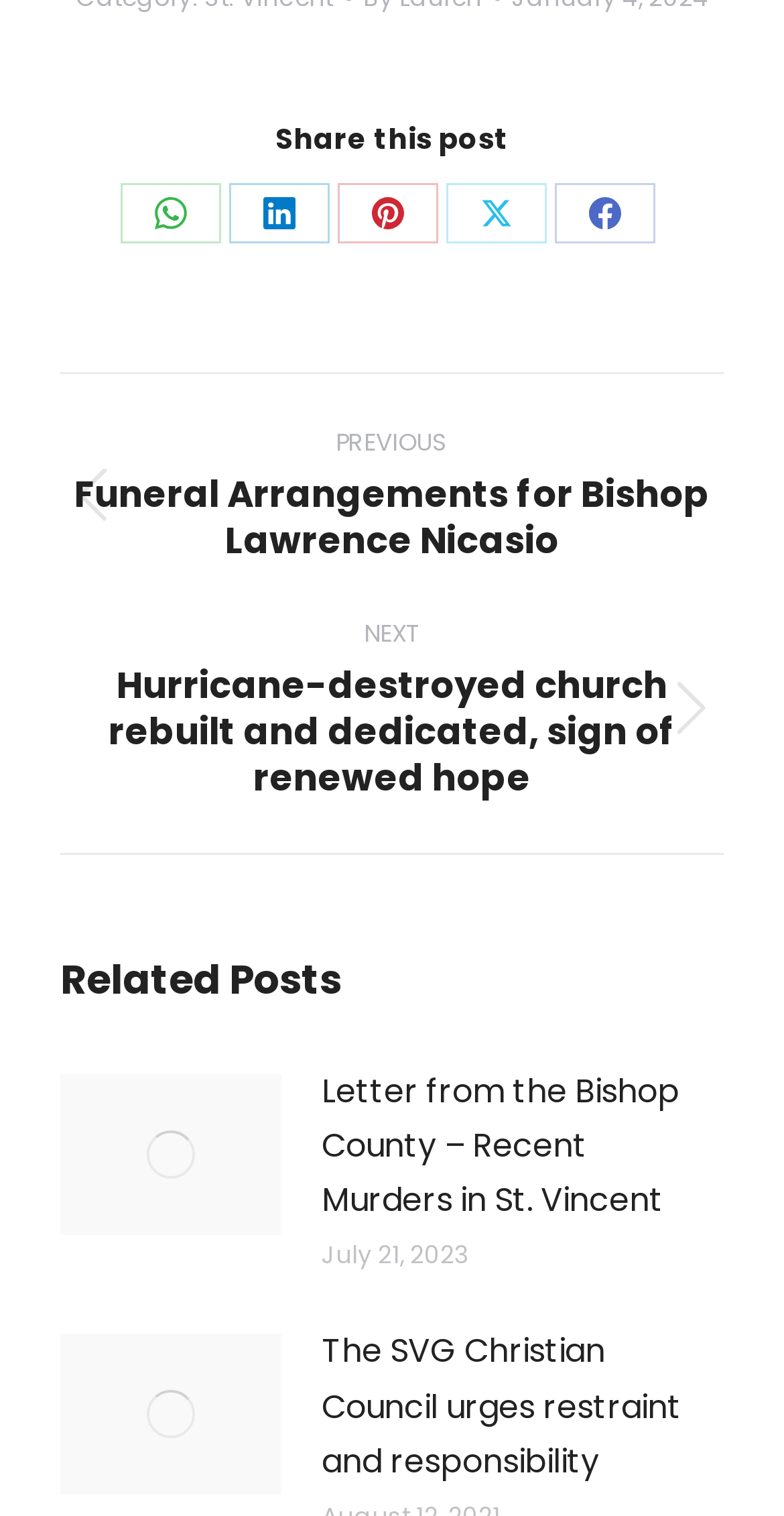What is the purpose of the buttons at the top?
Please look at the screenshot and answer in one word or a short phrase.

Share post